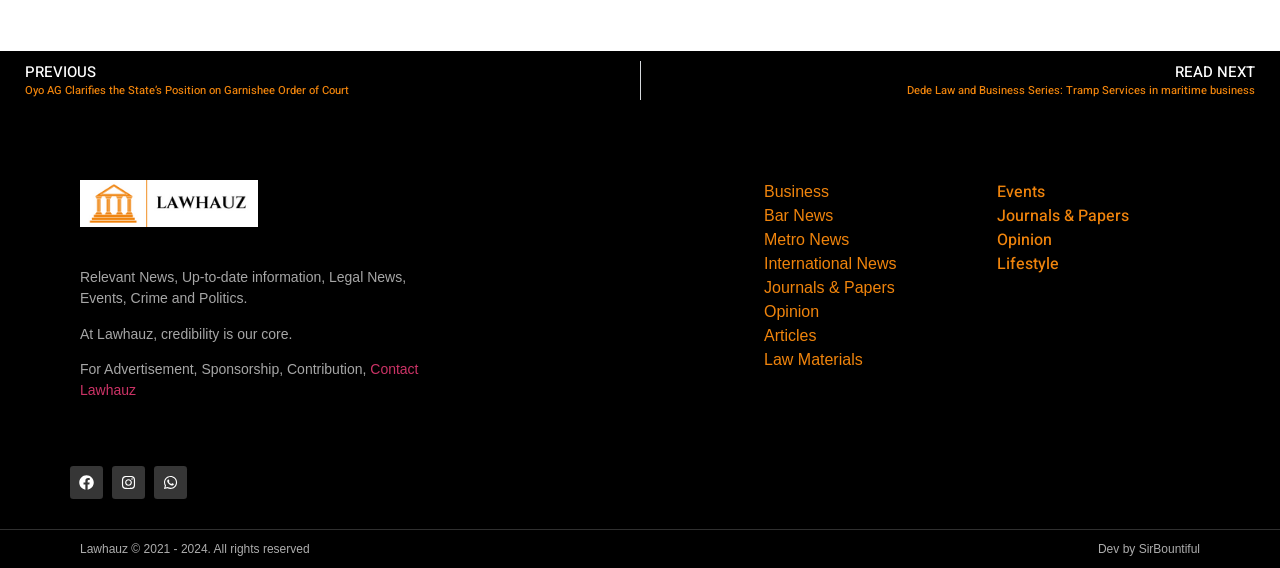What is the purpose of the 'Contact Lawhauz' link?
Make sure to answer the question with a detailed and comprehensive explanation.

The answer can be found by reading the StaticText element with the text 'For Advertisement, Sponsorship, Contribution,' which is located near the 'Contact Lawhauz' link at the top-left section of the webpage.